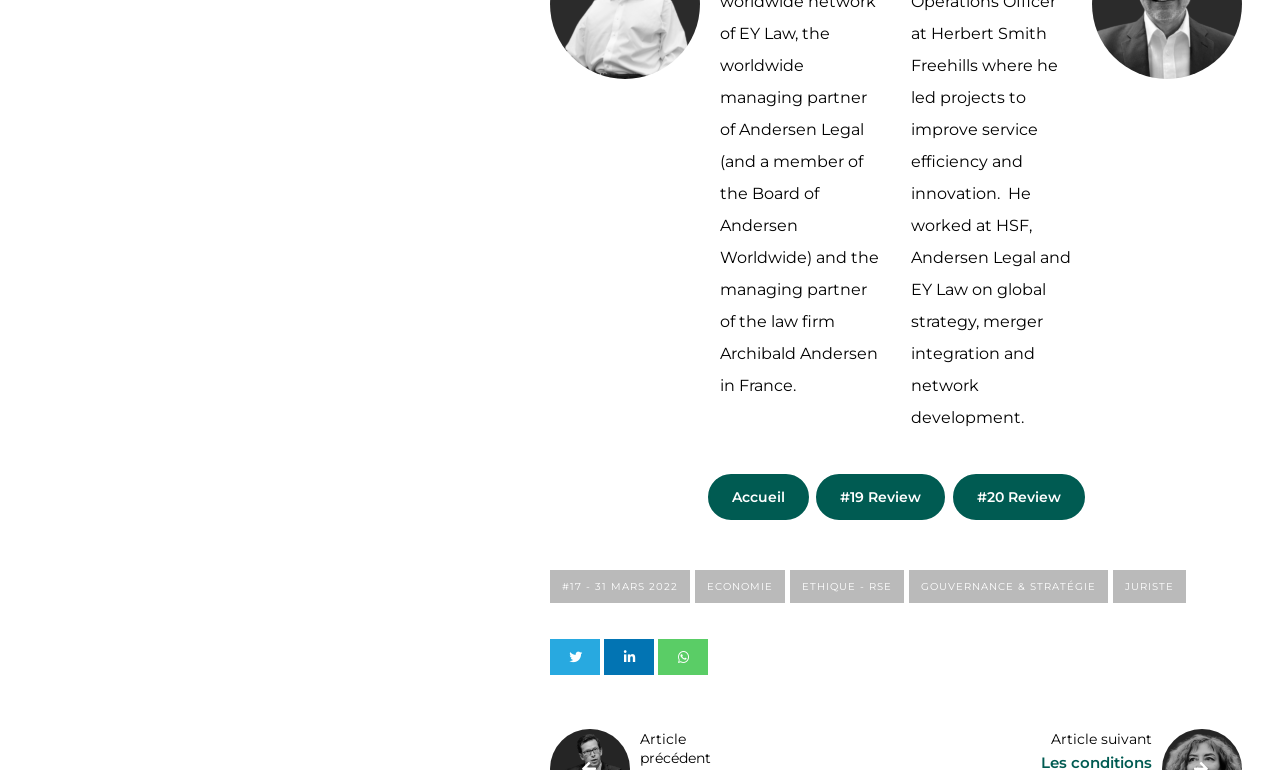Look at the image and answer the question in detail:
How many icon links are there?

I counted the number of icon links on the webpage, which are '', '', and '', so there are 3 icon links.